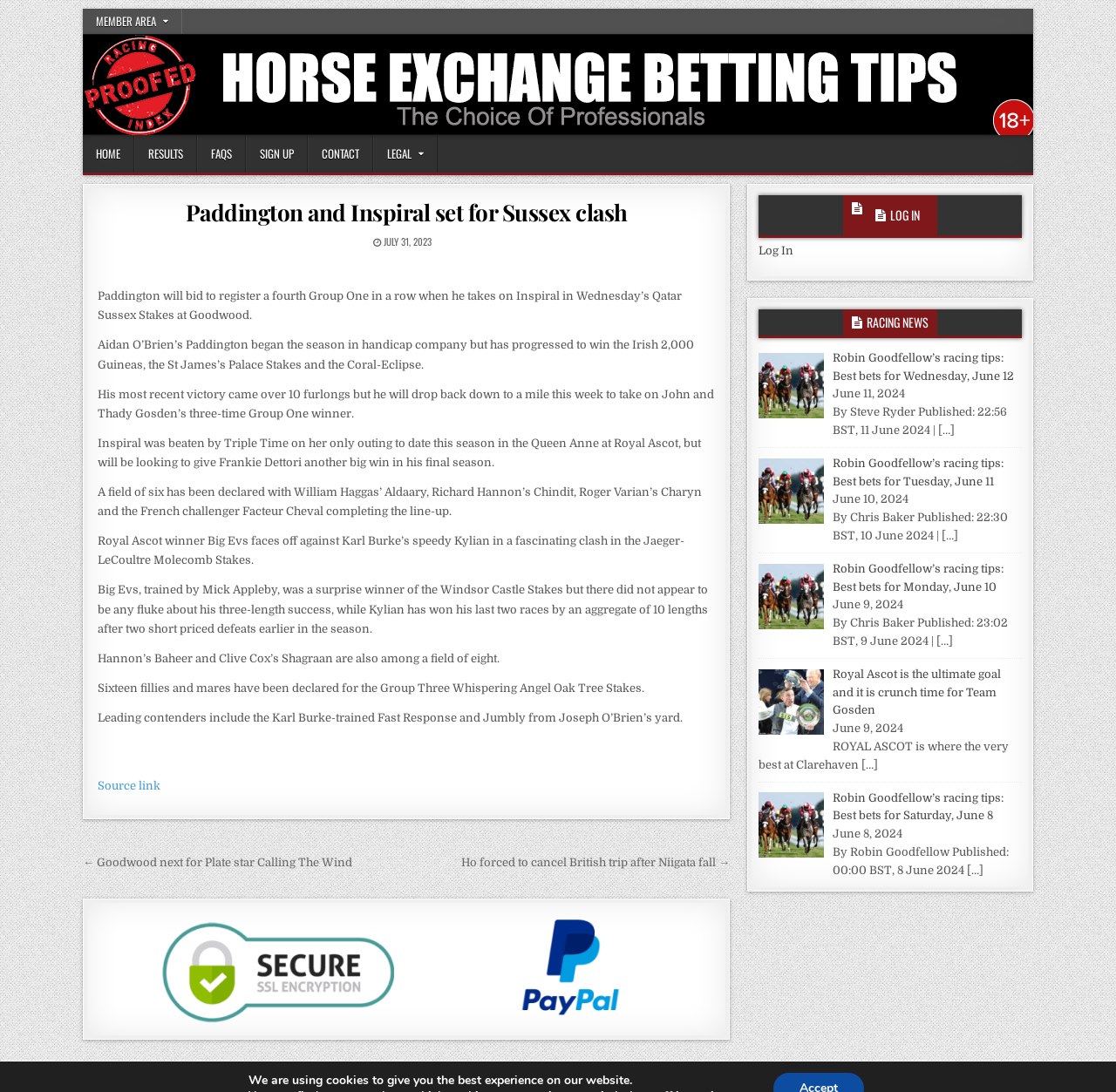Could you indicate the bounding box coordinates of the region to click in order to complete this instruction: "Click the 'Source link'".

[0.088, 0.714, 0.144, 0.726]